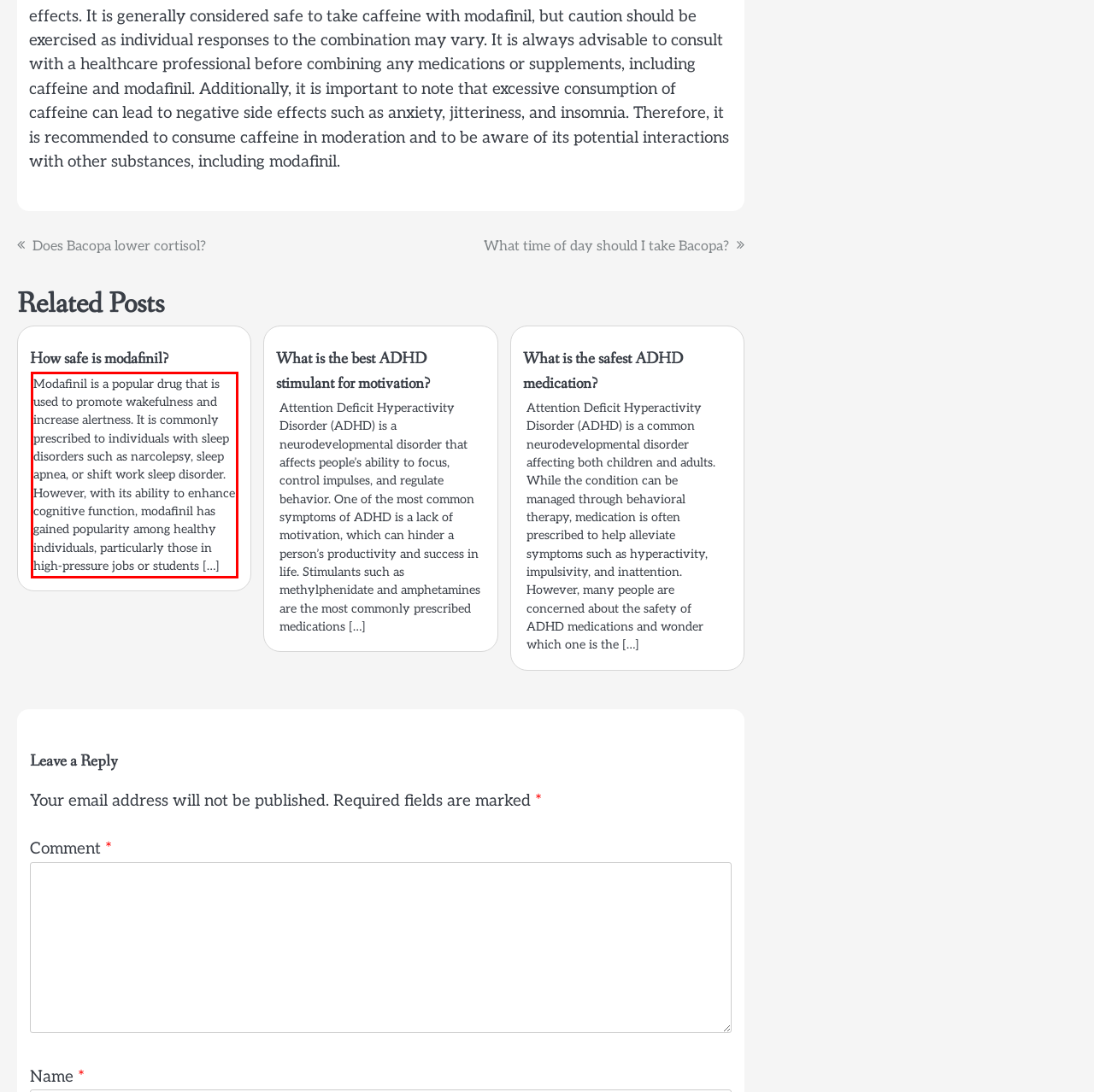You are provided with a screenshot of a webpage that includes a UI element enclosed in a red rectangle. Extract the text content inside this red rectangle.

Modafinil is a popular drug that is used to promote wakefulness and increase alertness. It is commonly prescribed to individuals with sleep disorders such as narcolepsy, sleep apnea, or shift work sleep disorder. However, with its ability to enhance cognitive function, modafinil has gained popularity among healthy individuals, particularly those in high-pressure jobs or students […]